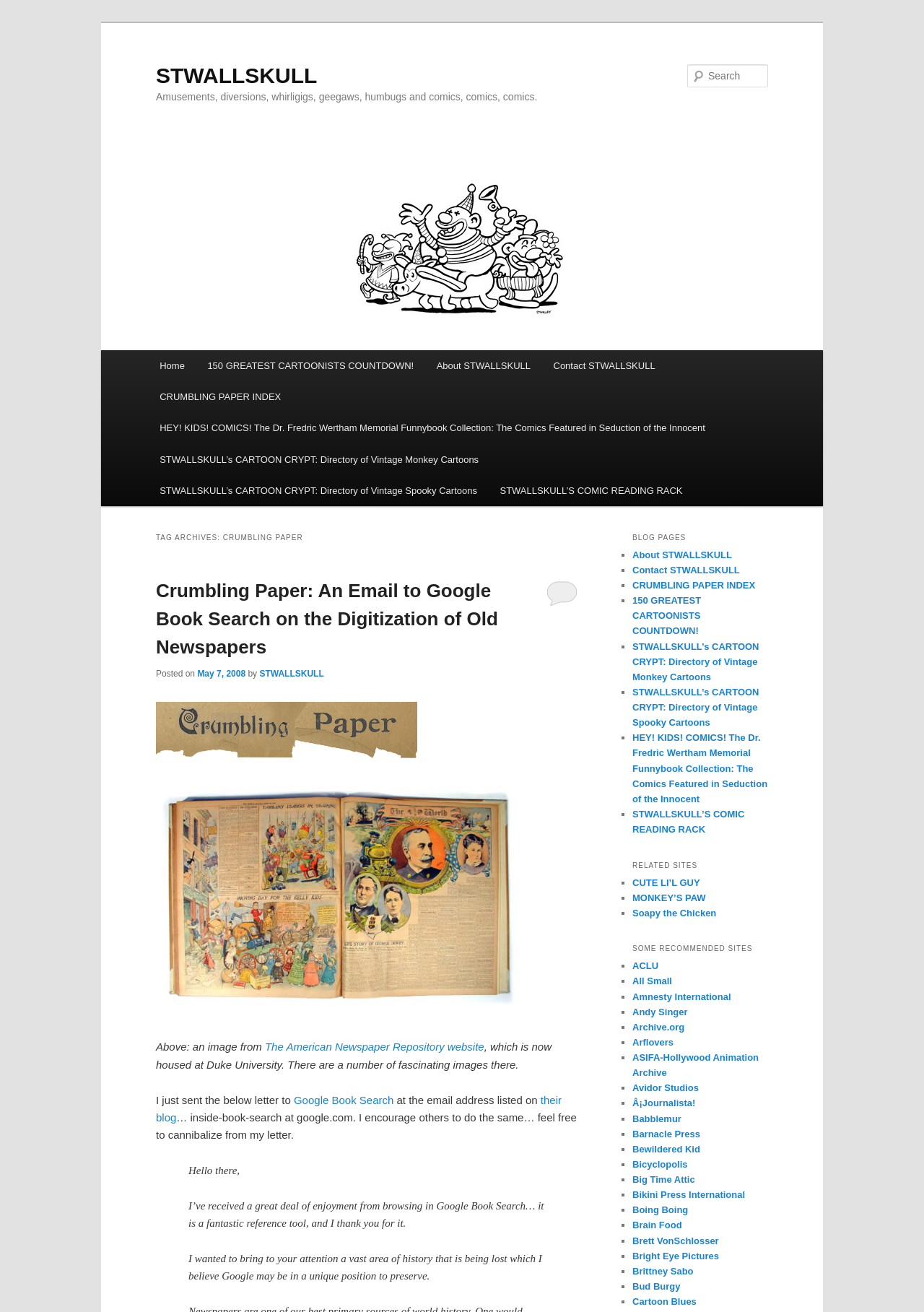What is the name of the website?
Please give a detailed and thorough answer to the question, covering all relevant points.

The name of the website can be determined by looking at the heading element with the text 'STWALLSKULL' which is located at the top of the webpage.